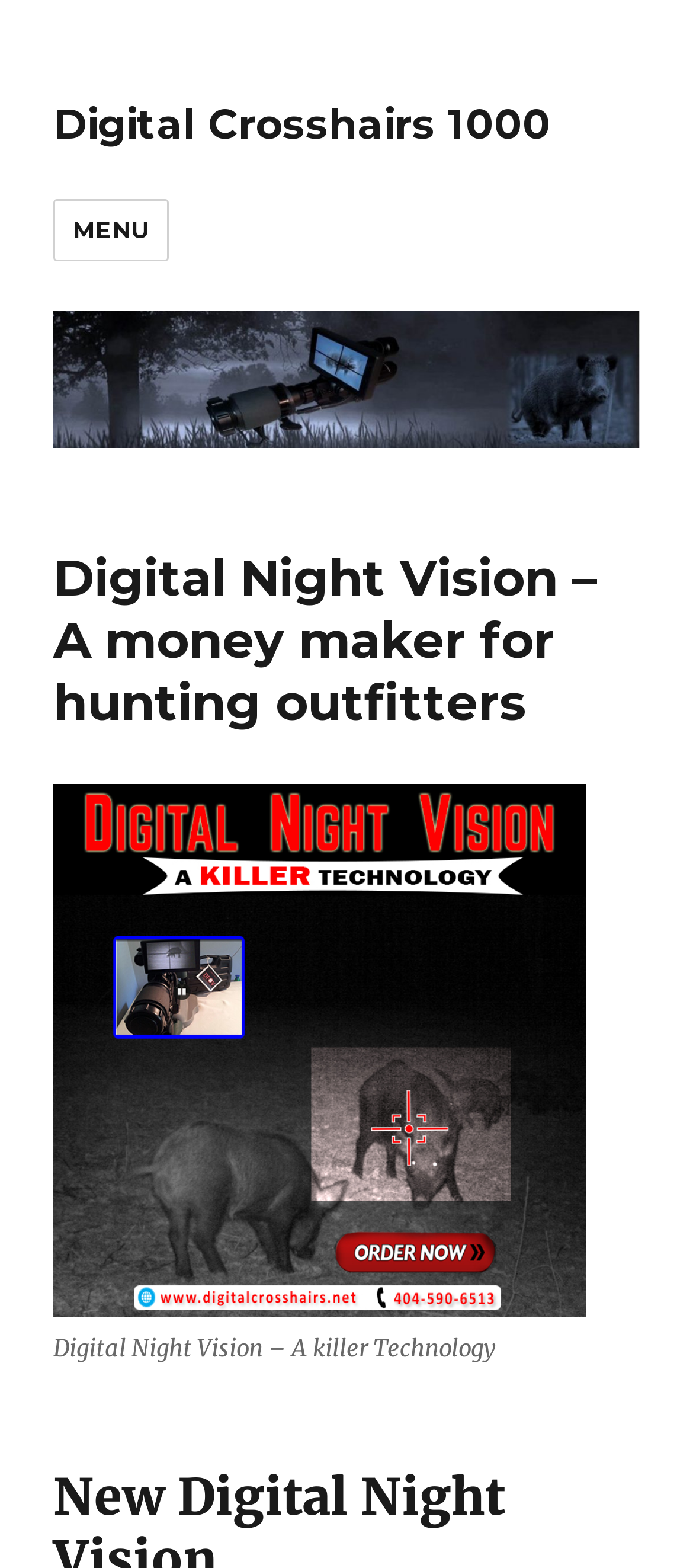What is the name of the technology?
Please provide a single word or phrase as the answer based on the screenshot.

Digital Night Vision